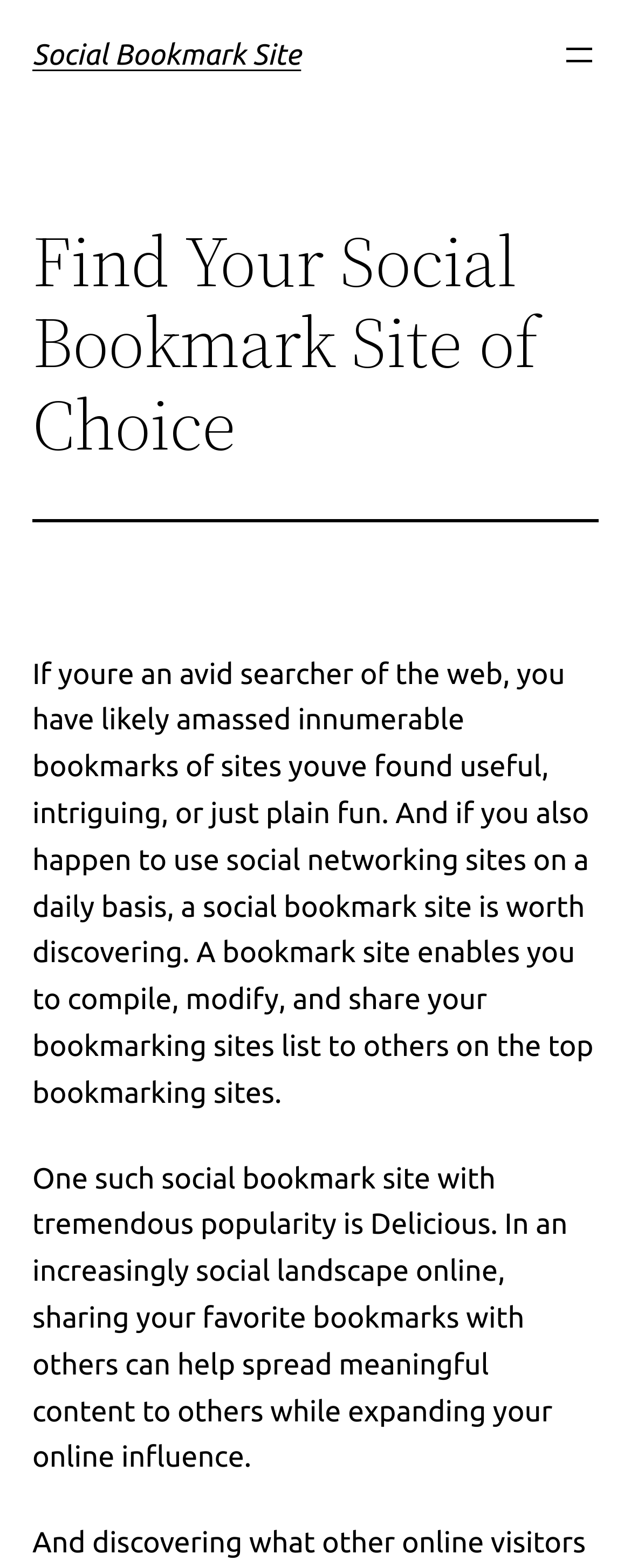What is the benefit of using social networking sites daily?
Refer to the image and give a detailed answer to the query.

The webpage implies that if you use social networking sites on a daily basis, you may discover social bookmark sites. This is mentioned in the first paragraph of the webpage.